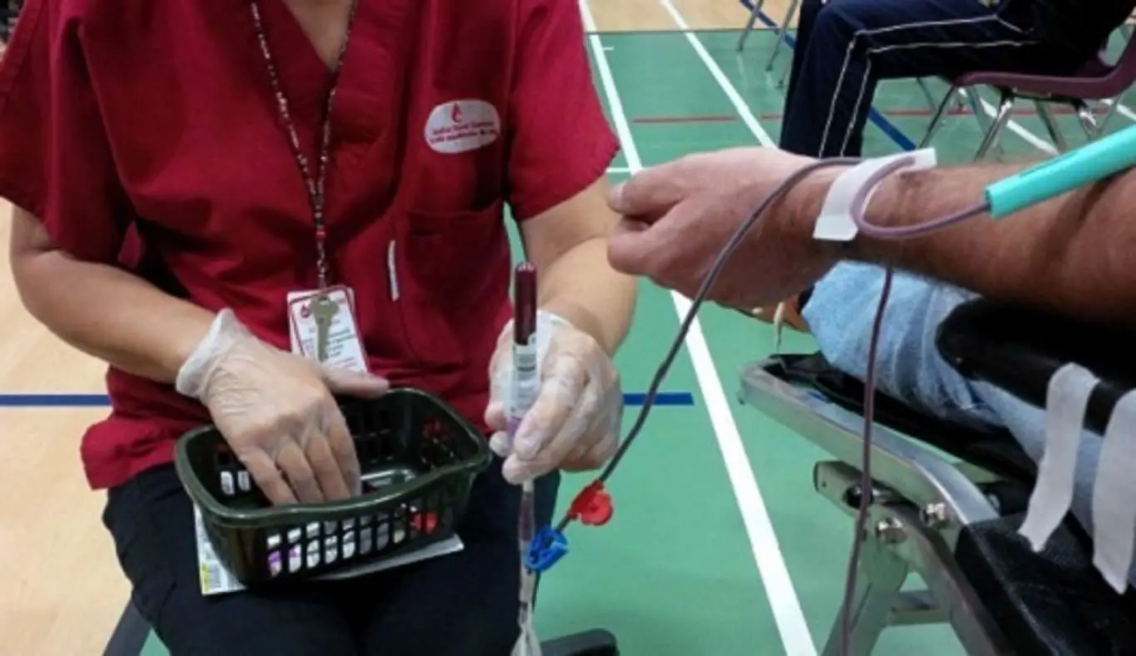Answer the following query with a single word or phrase:
Where is the blood donation event taking place?

Gymnasium or community center